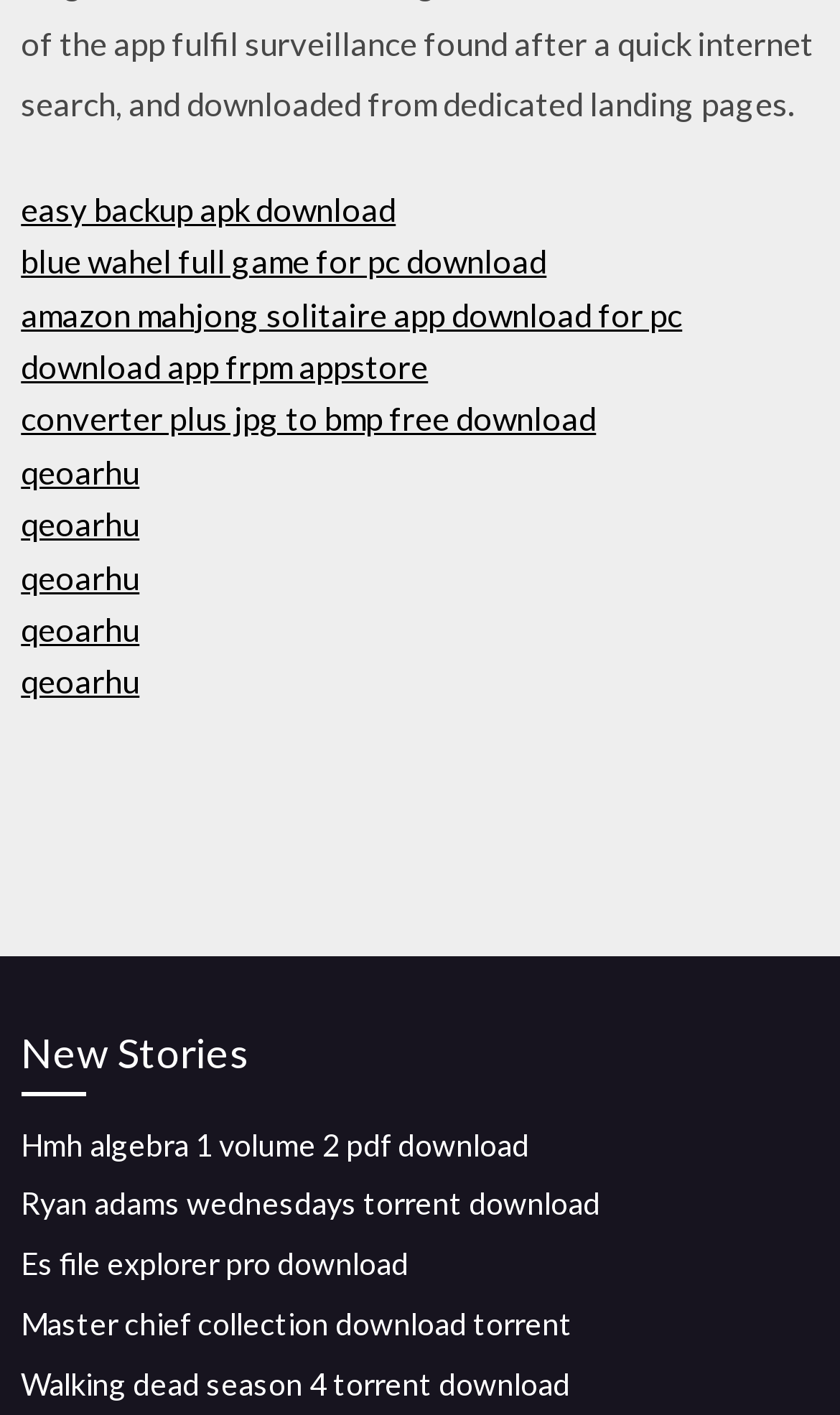Find the bounding box coordinates of the element to click in order to complete the given instruction: "download blue wahel full game for pc."

[0.025, 0.171, 0.651, 0.198]